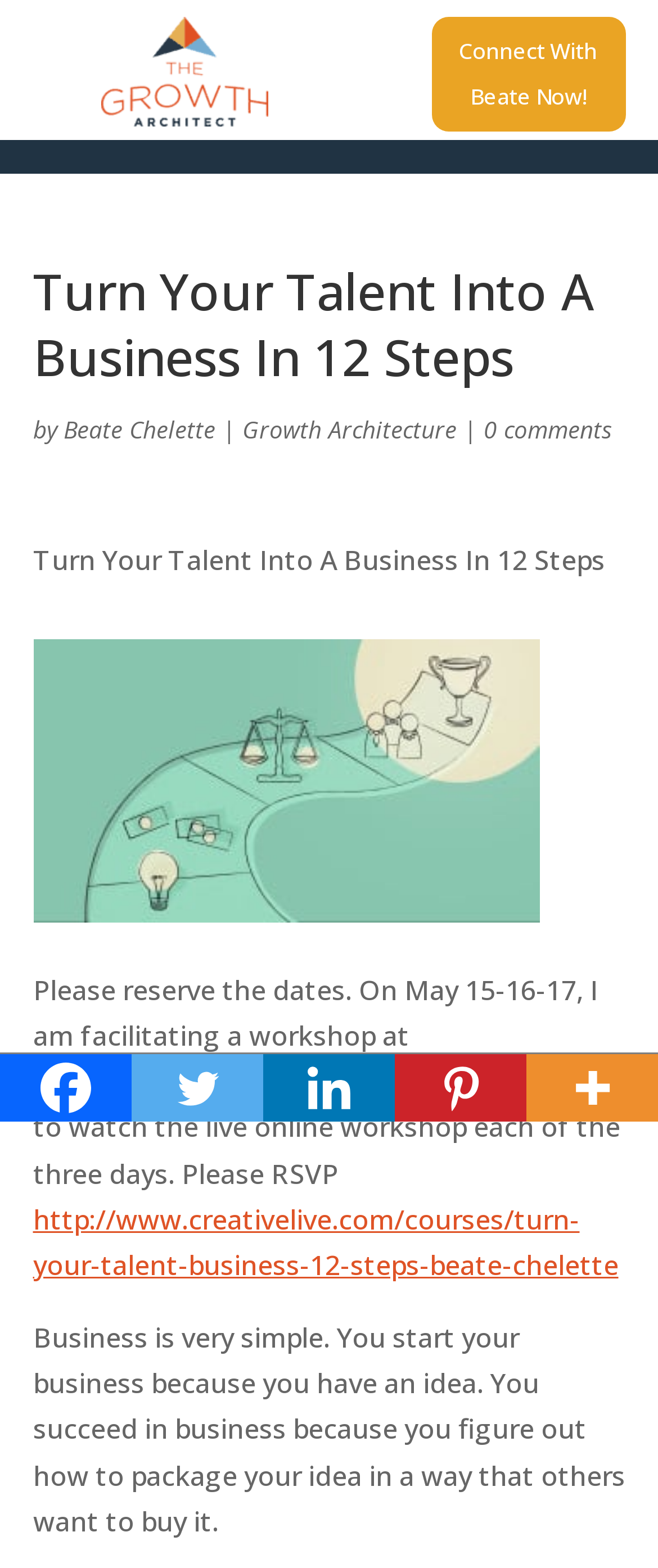What is the name of the website where the workshop will be held?
Please provide a single word or phrase based on the screenshot.

CreativeLive.com